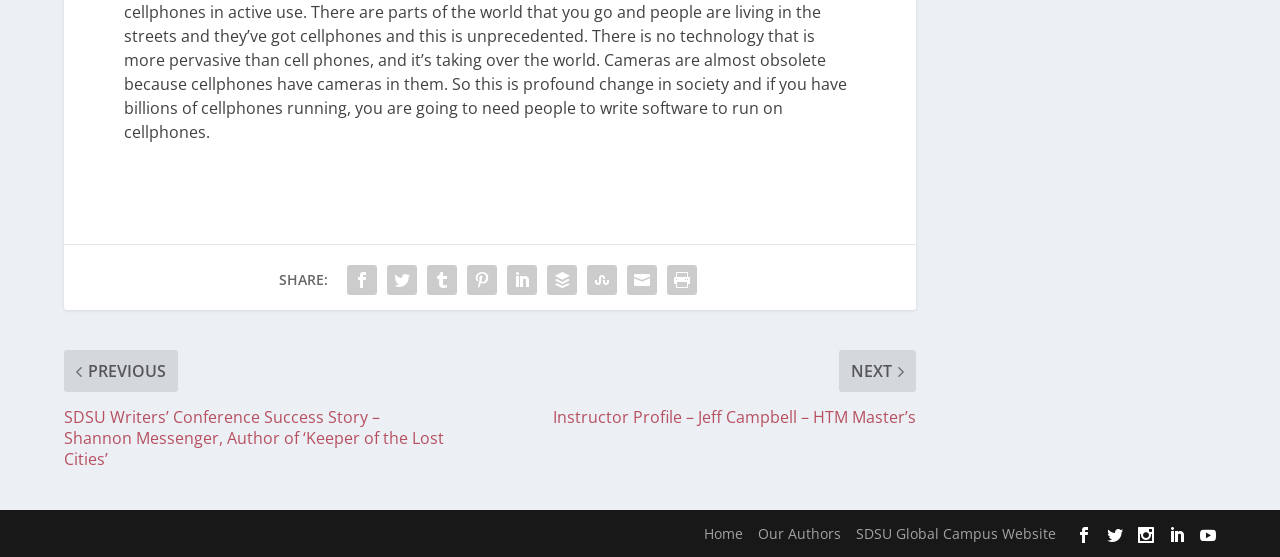Identify the bounding box coordinates of the clickable region required to complete the instruction: "Learn about BANKRUPTCY LAW". The coordinates should be given as four float numbers within the range of 0 and 1, i.e., [left, top, right, bottom].

None